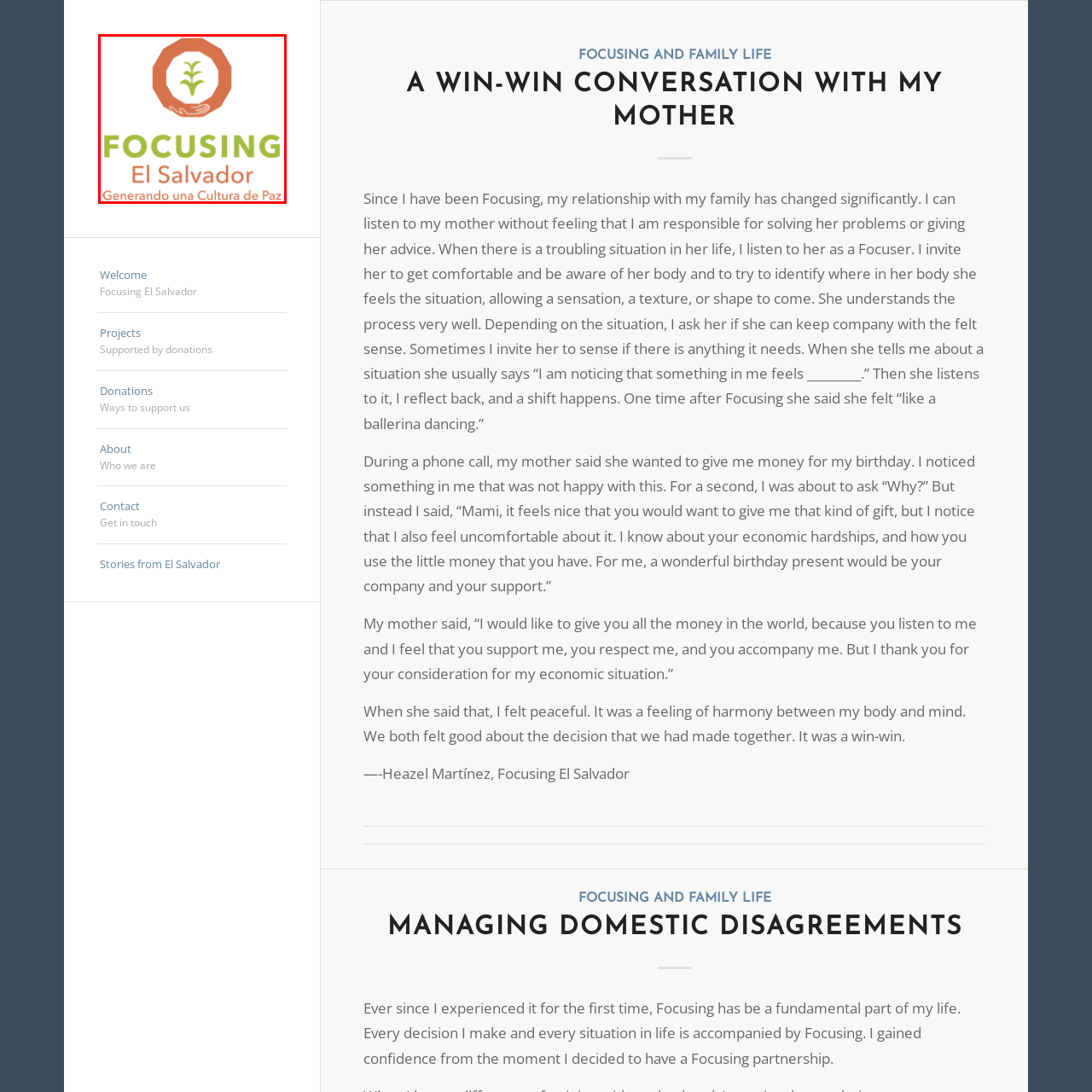Examine the image within the red boundary and respond with a single word or phrase to the question:
What does the phrase 'Generando una Cultura de Paz' translate to?

Generating a Culture of Peace